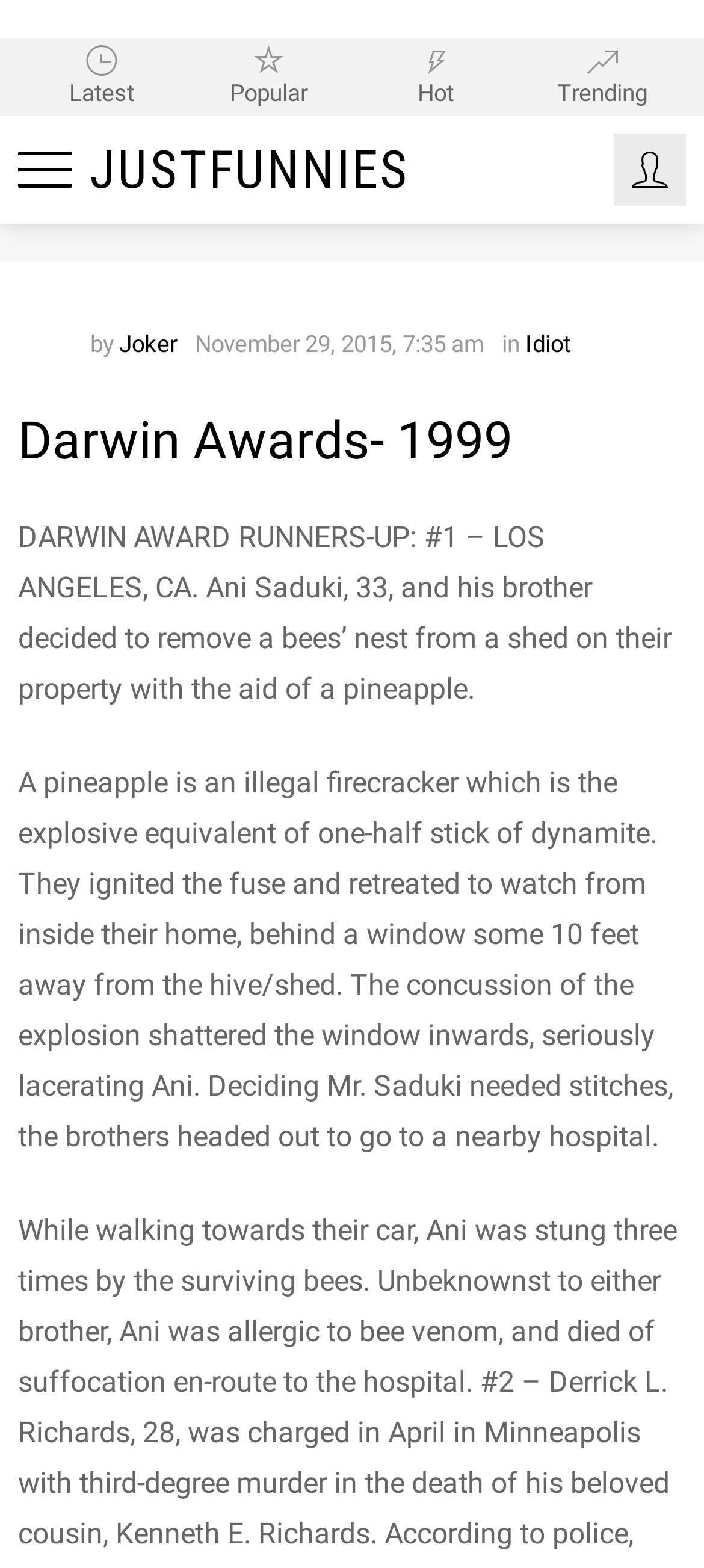Where did Ani and his brother decide to go after the incident?
Using the image as a reference, give a one-word or short phrase answer.

a nearby hospital